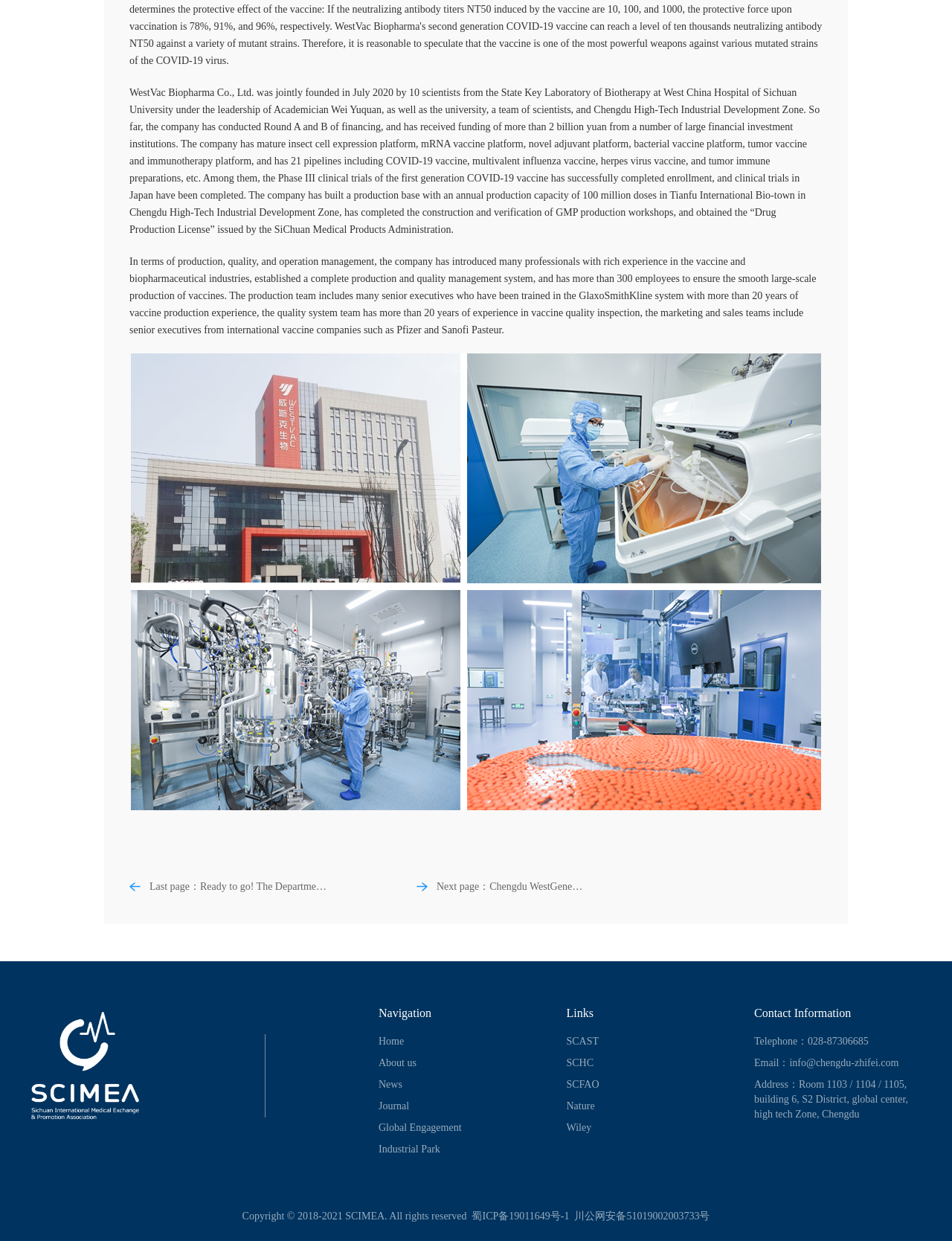Kindly provide the bounding box coordinates of the section you need to click on to fulfill the given instruction: "Click the link to the previous page".

[0.136, 0.709, 0.347, 0.721]